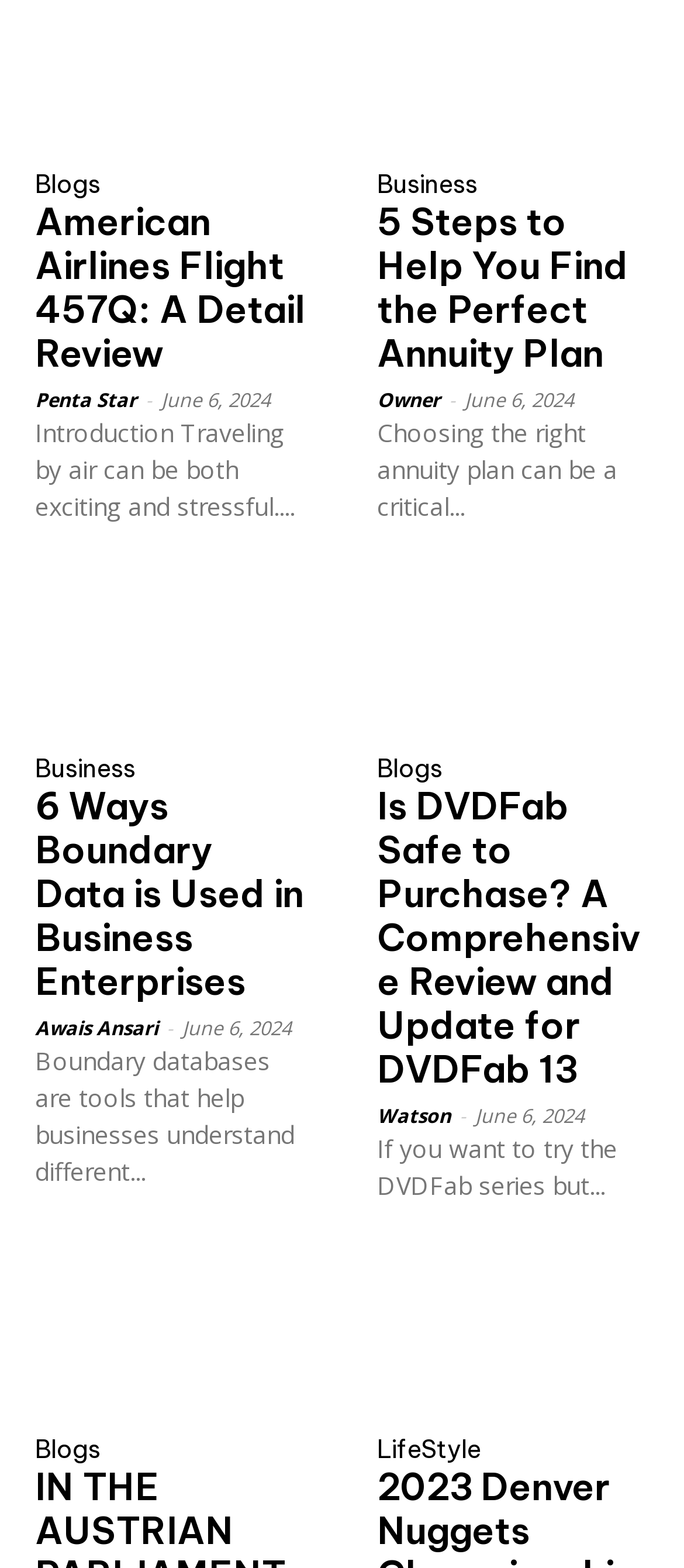Please identify the bounding box coordinates of the area that needs to be clicked to follow this instruction: "Go back to top".

None